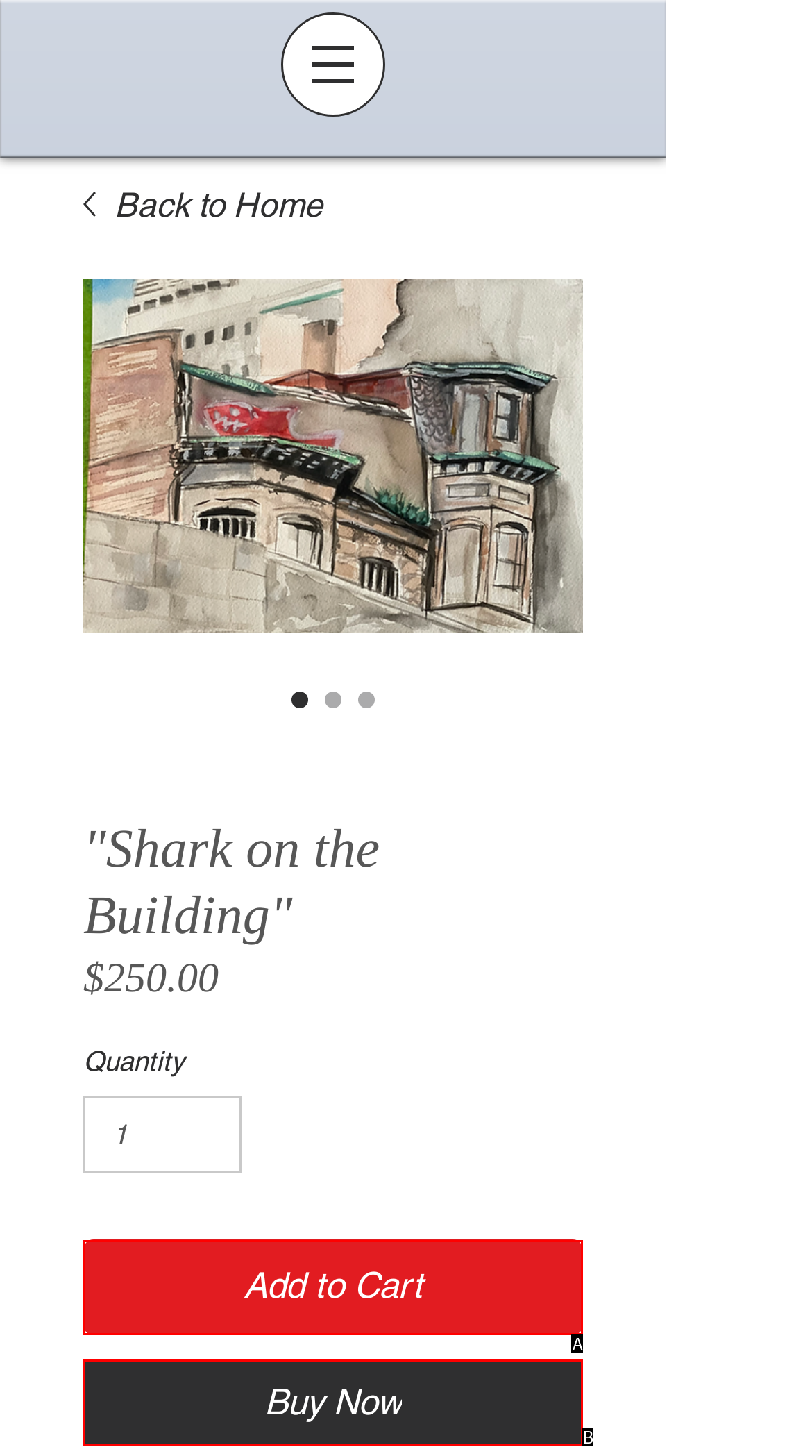Tell me which one HTML element best matches the description: Buy Now
Answer with the option's letter from the given choices directly.

B